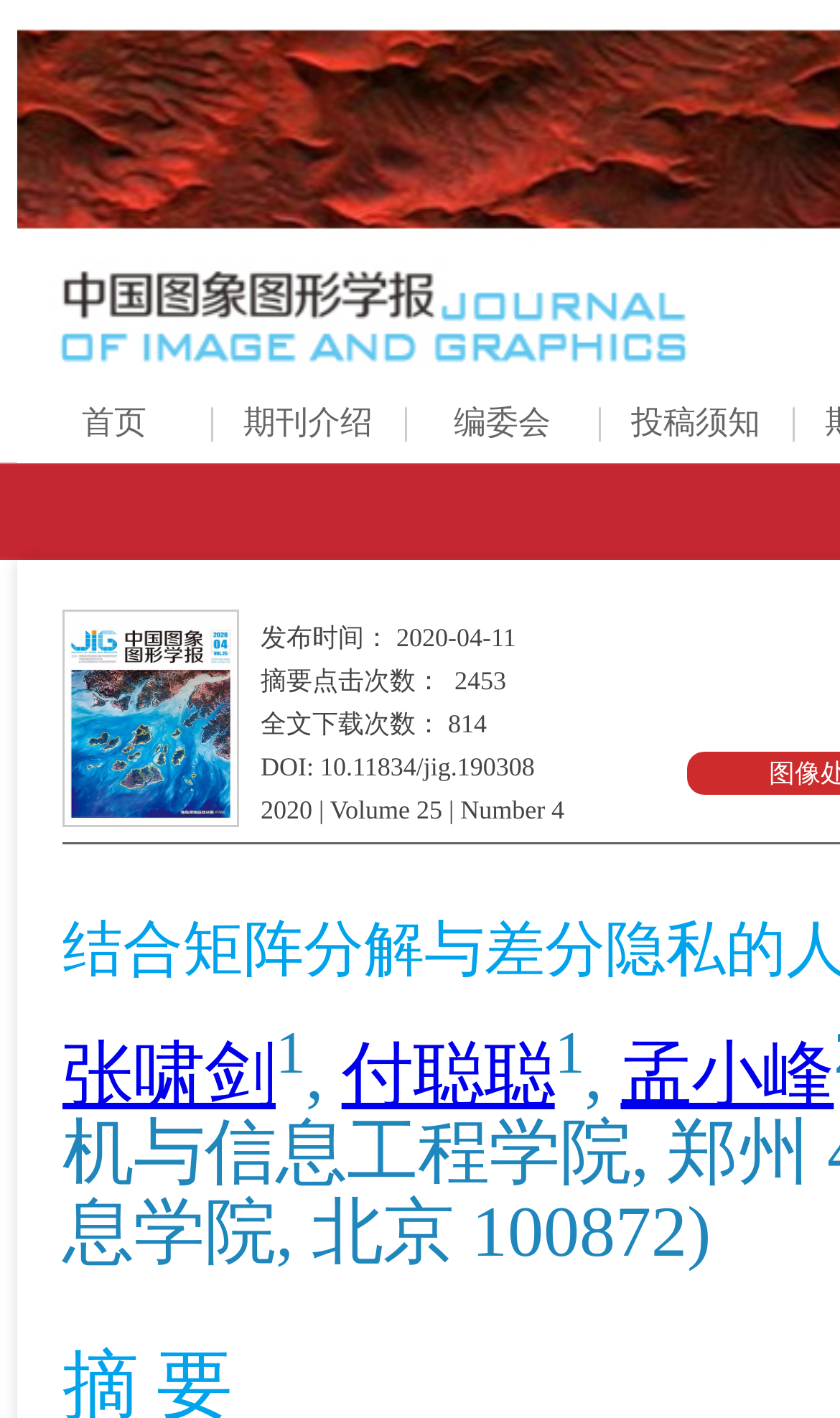Using the description "Volume 25", predict the bounding box of the relevant HTML element.

[0.393, 0.561, 0.526, 0.582]